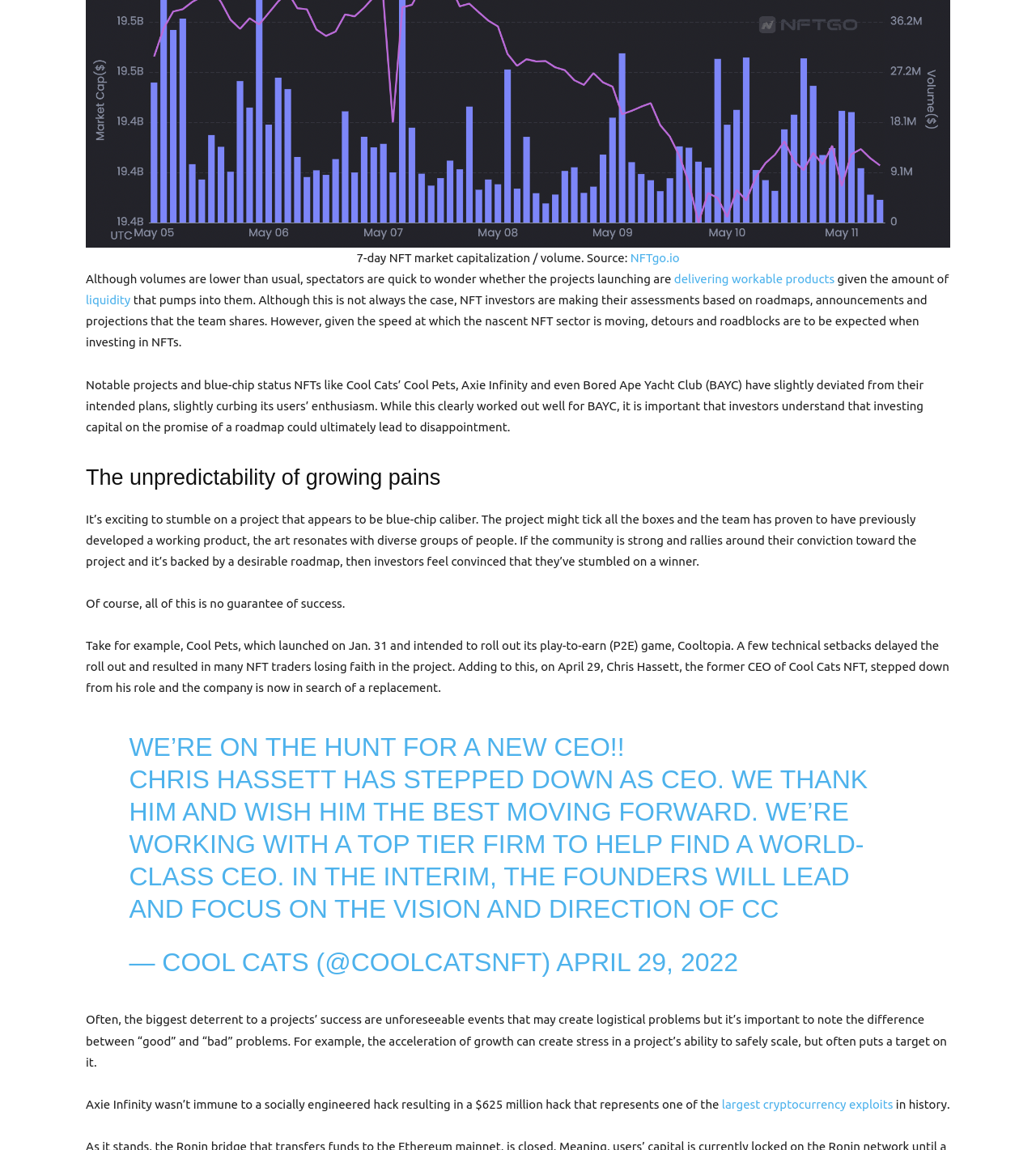Please find the bounding box for the UI element described by: "delivering workable products".

[0.651, 0.237, 0.806, 0.249]